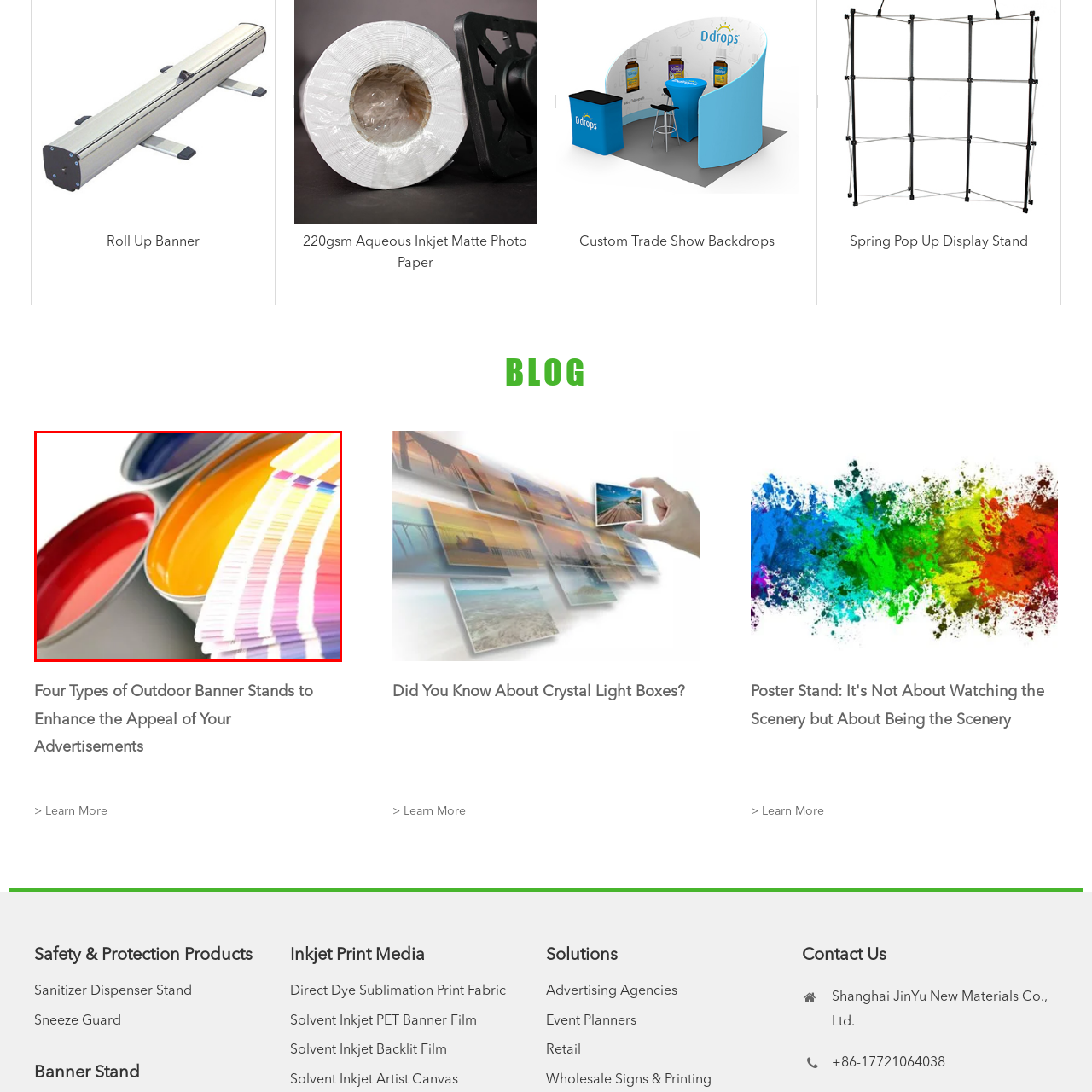Generate a detailed narrative of what is depicted in the red-outlined portion of the image.

This image showcases an array of vibrant paint cans, prominently featuring red, yellow, and blue hues, accompanied by a color swatch booklet. The paint cans are elegantly arranged, allowing for a clear view of the rich colors inside. The visible swatch booklet provides a spectrum of color options, illustrating different shades and tones, which are essential for artists and designers in selecting the perfect colors for their projects. This composition highlights the importance of color choice in creative endeavors, emphasizing both the aesthetic appeal and the practical considerations in the realm of design and artistry.